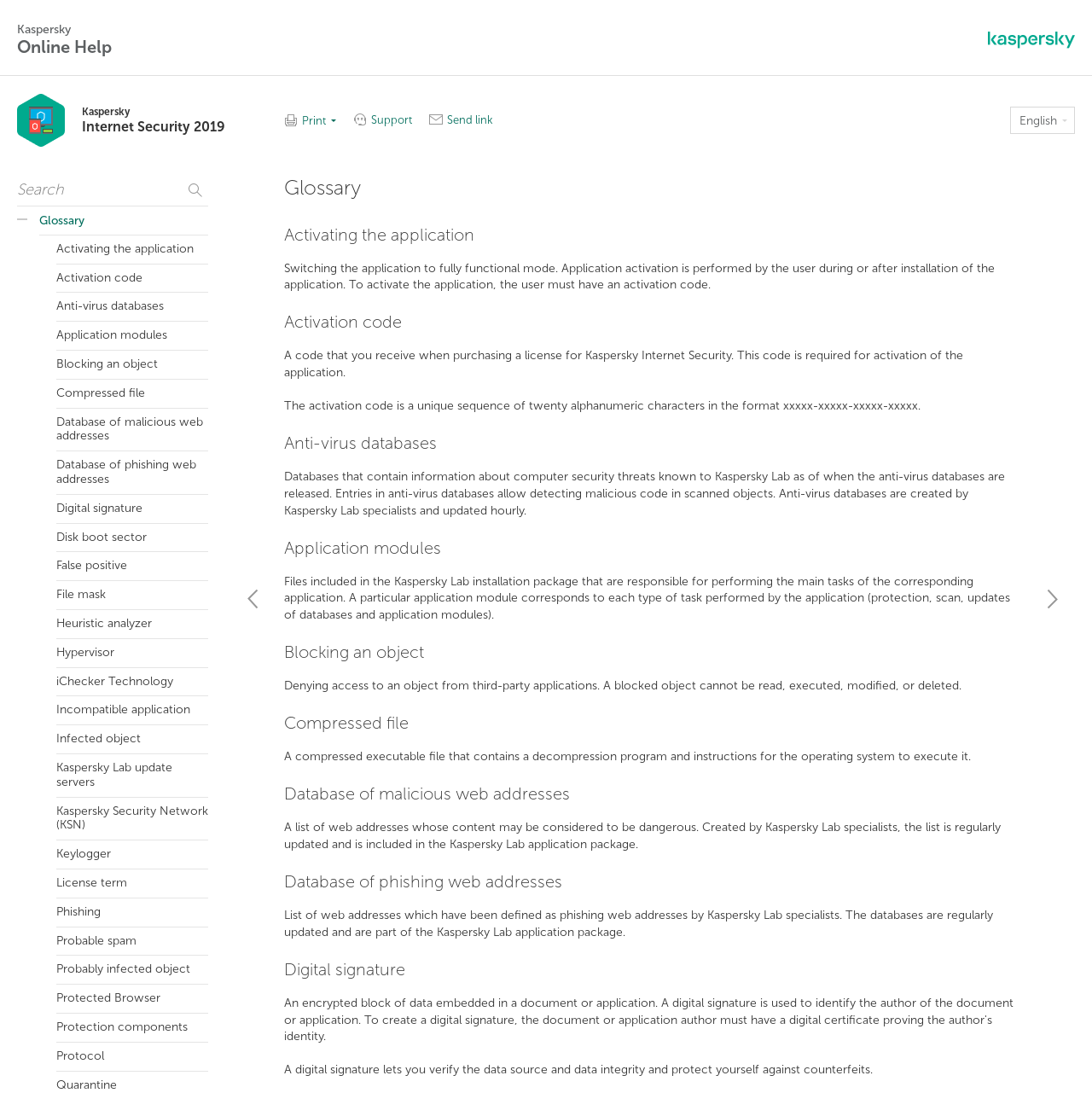Could you locate the bounding box coordinates for the section that should be clicked to accomplish this task: "View the Glossary".

[0.036, 0.19, 0.191, 0.215]